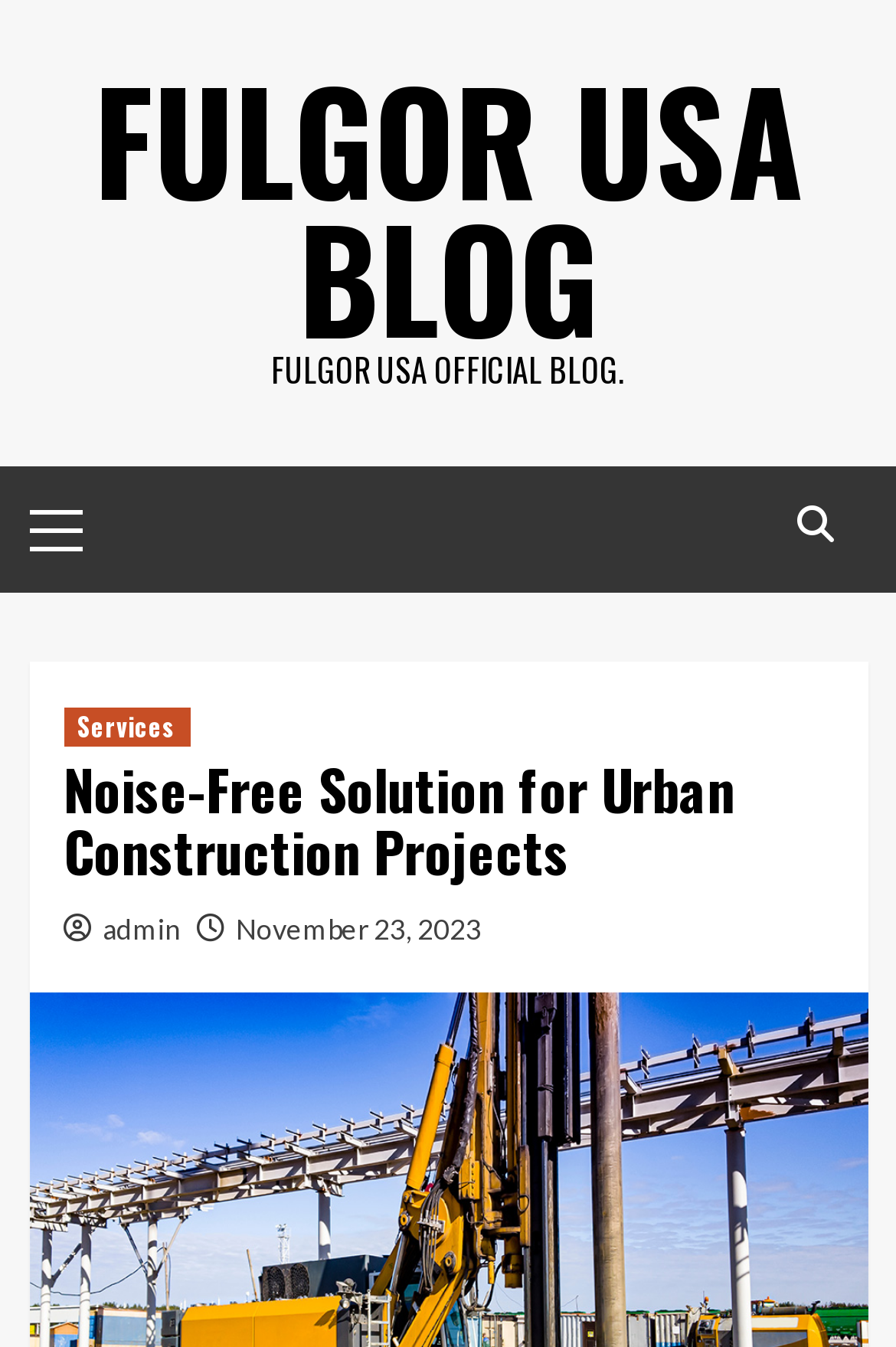Based on the image, give a detailed response to the question: What is the date of the current post?

I found a link element with the text 'November 23, 2023' which suggests that the current post was published on this date.